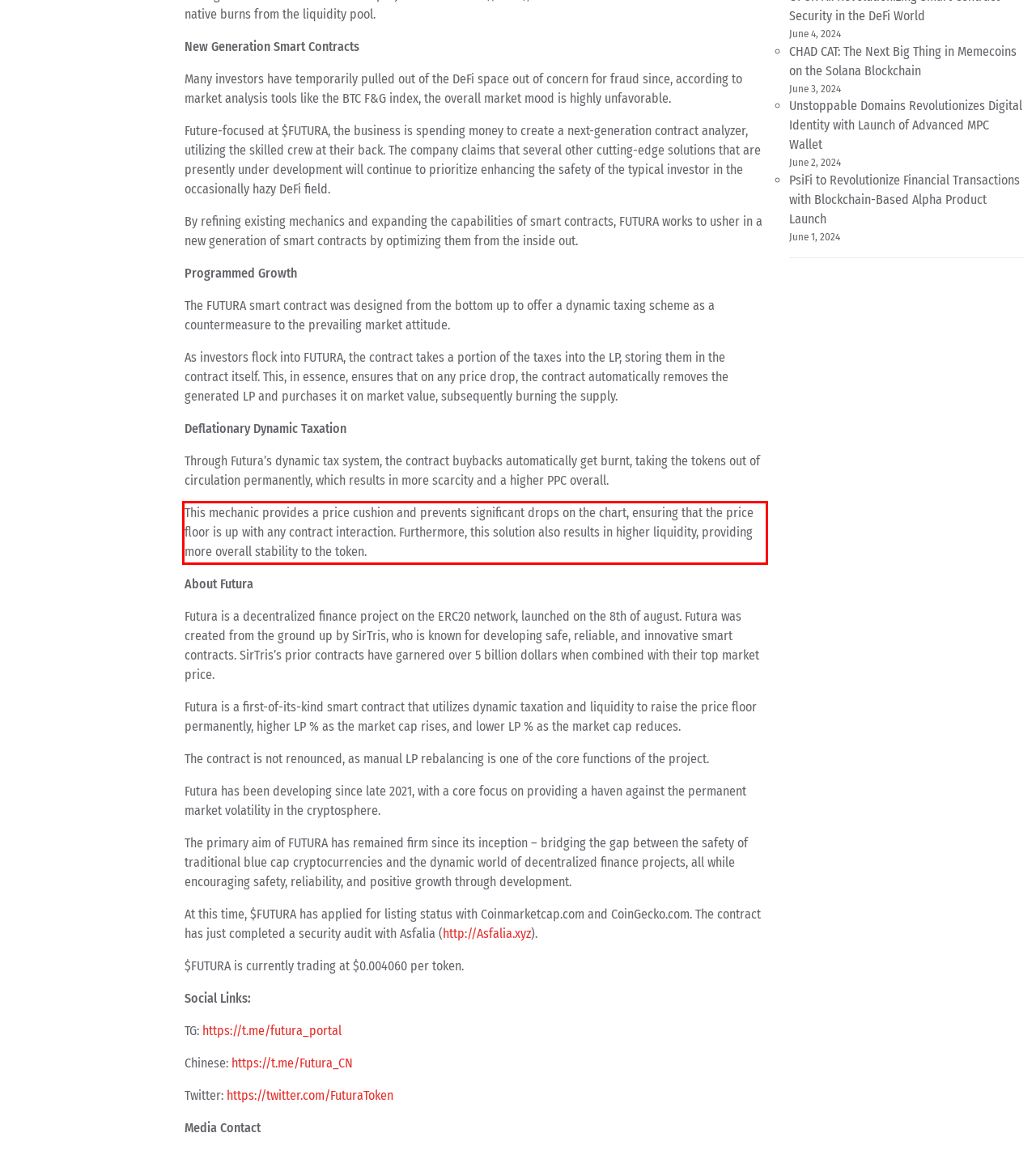Locate the red bounding box in the provided webpage screenshot and use OCR to determine the text content inside it.

This mechanic provides a price cushion and prevents significant drops on the chart, ensuring that the price floor is up with any contract interaction. Furthermore, this solution also results in higher liquidity, providing more overall stability to the token.